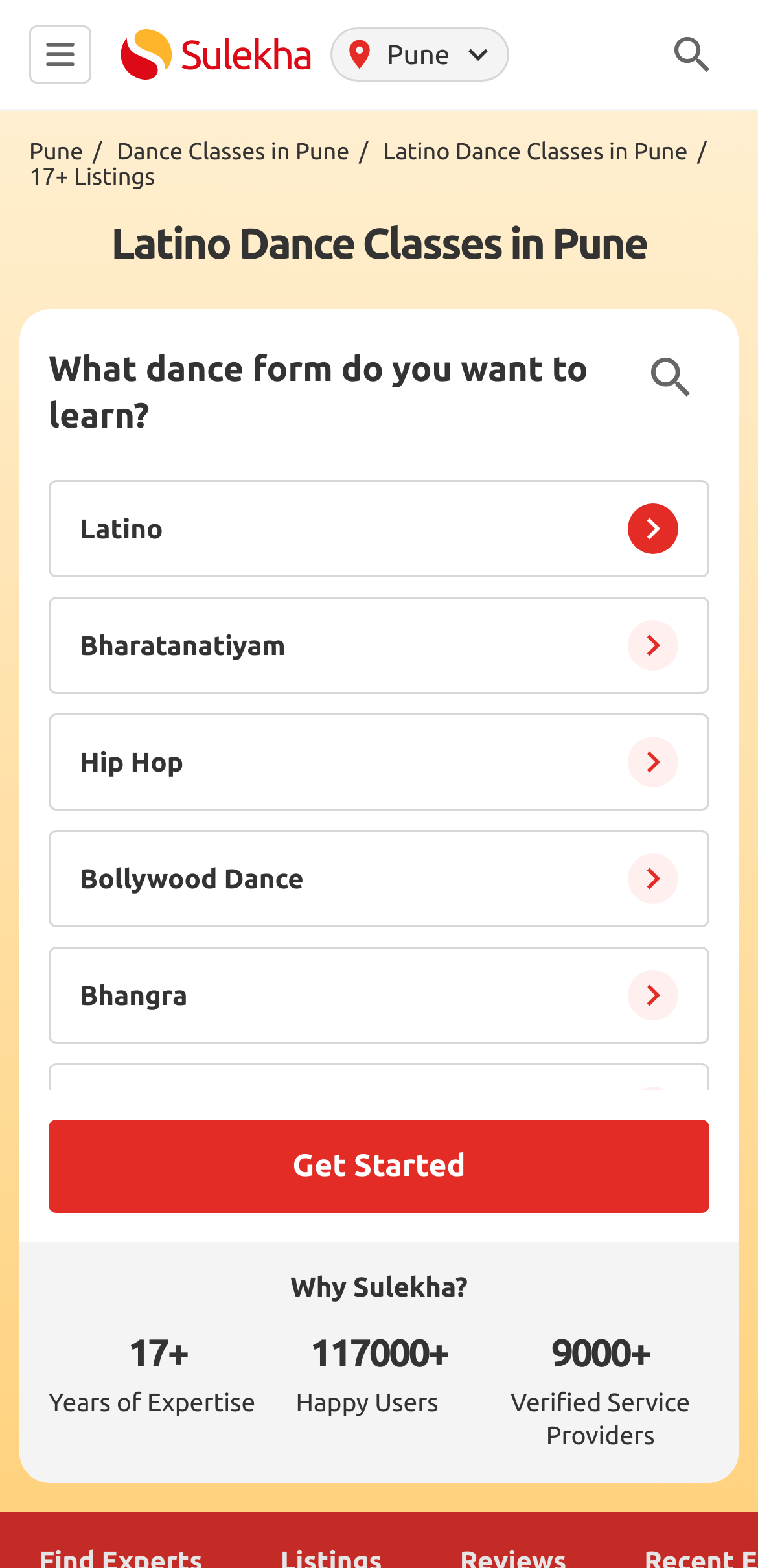Determine the bounding box coordinates for the clickable element required to fulfill the instruction: "Click the 'Pune/' link". Provide the coordinates as four float numbers between 0 and 1, i.e., [left, top, right, bottom].

[0.038, 0.089, 0.147, 0.105]